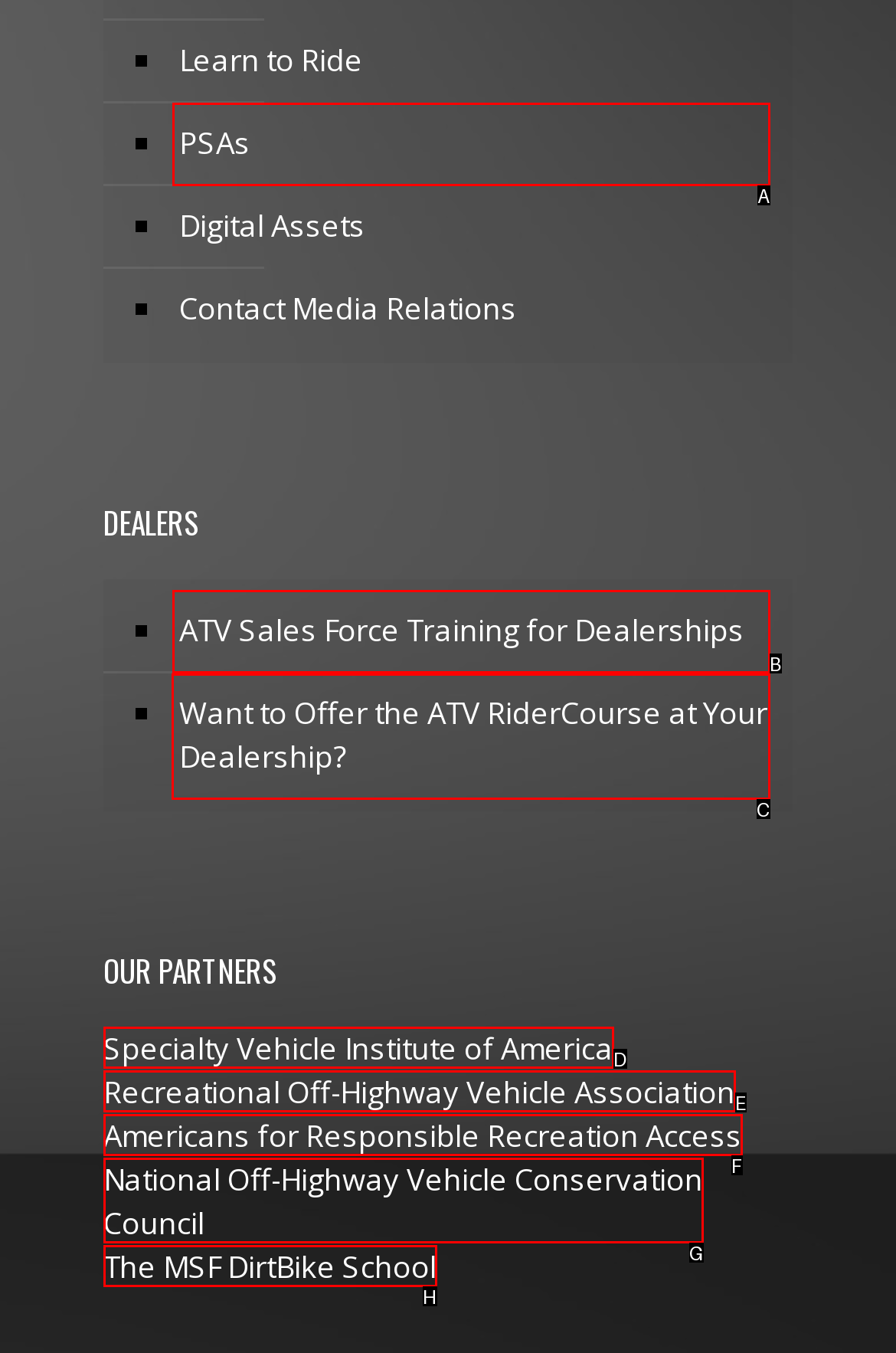Identify which lettered option completes the task: Get information about the ATV RiderCourse. Provide the letter of the correct choice.

C